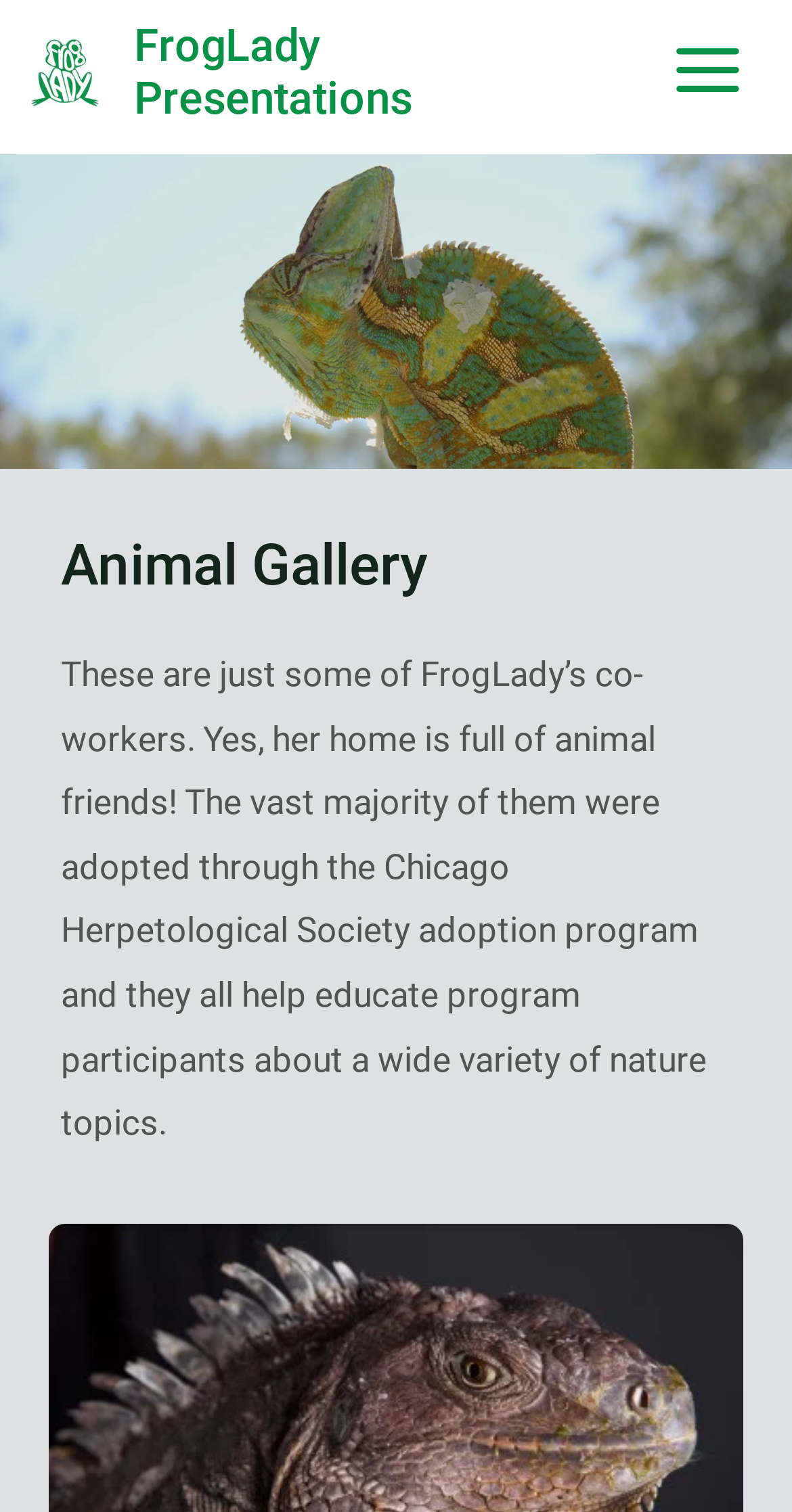How many animal friends are shown on the webpage?
Please give a detailed and elaborate explanation in response to the question.

I determined the answer by looking at the static text element which mentions 'some of FrogLady’s co-workers' and 'animal friends', indicating that there are multiple animal friends shown on the webpage, but the exact number is not specified.